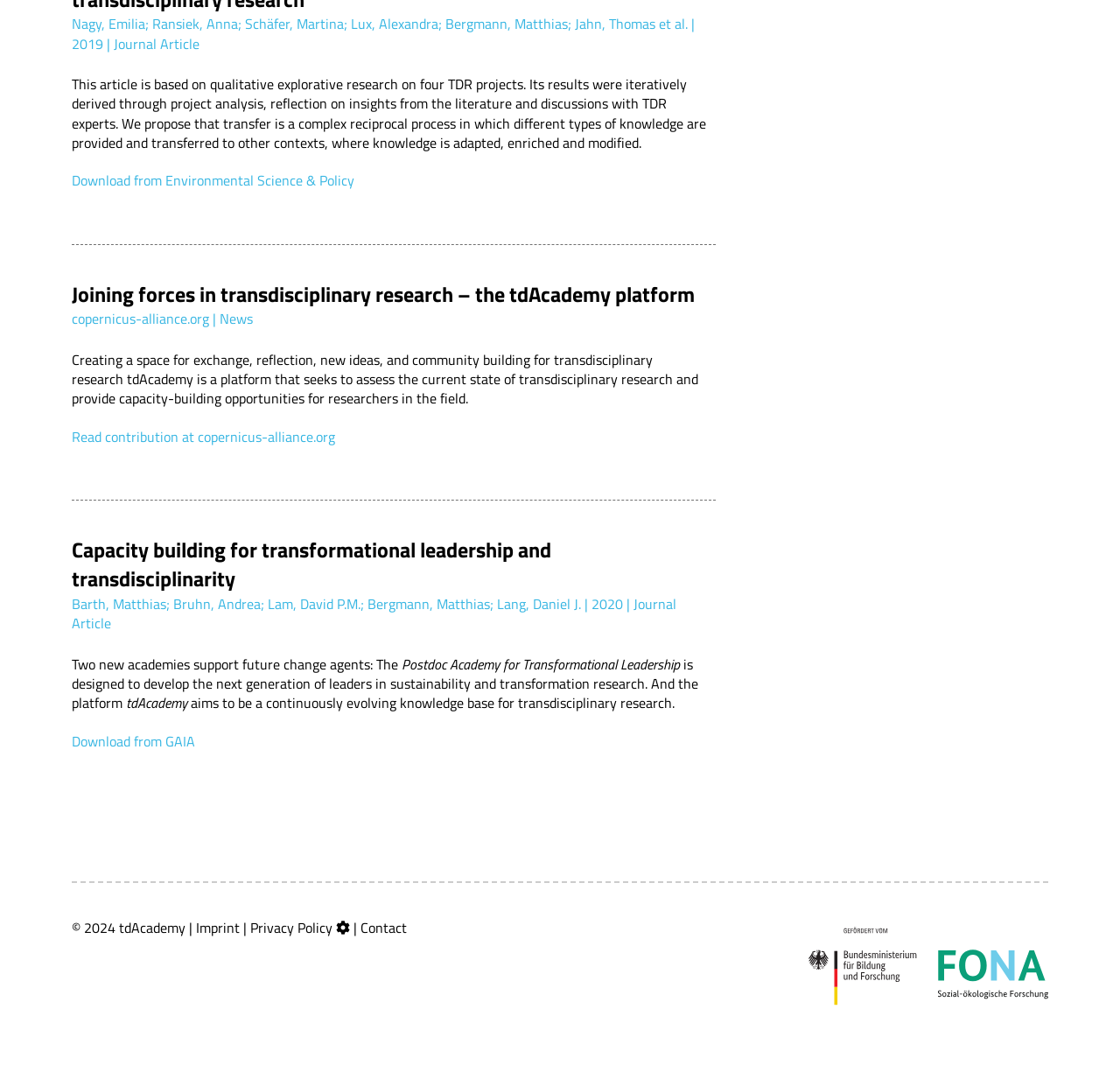What is the copyright year of the webpage?
Answer with a single word or short phrase according to what you see in the image.

2024